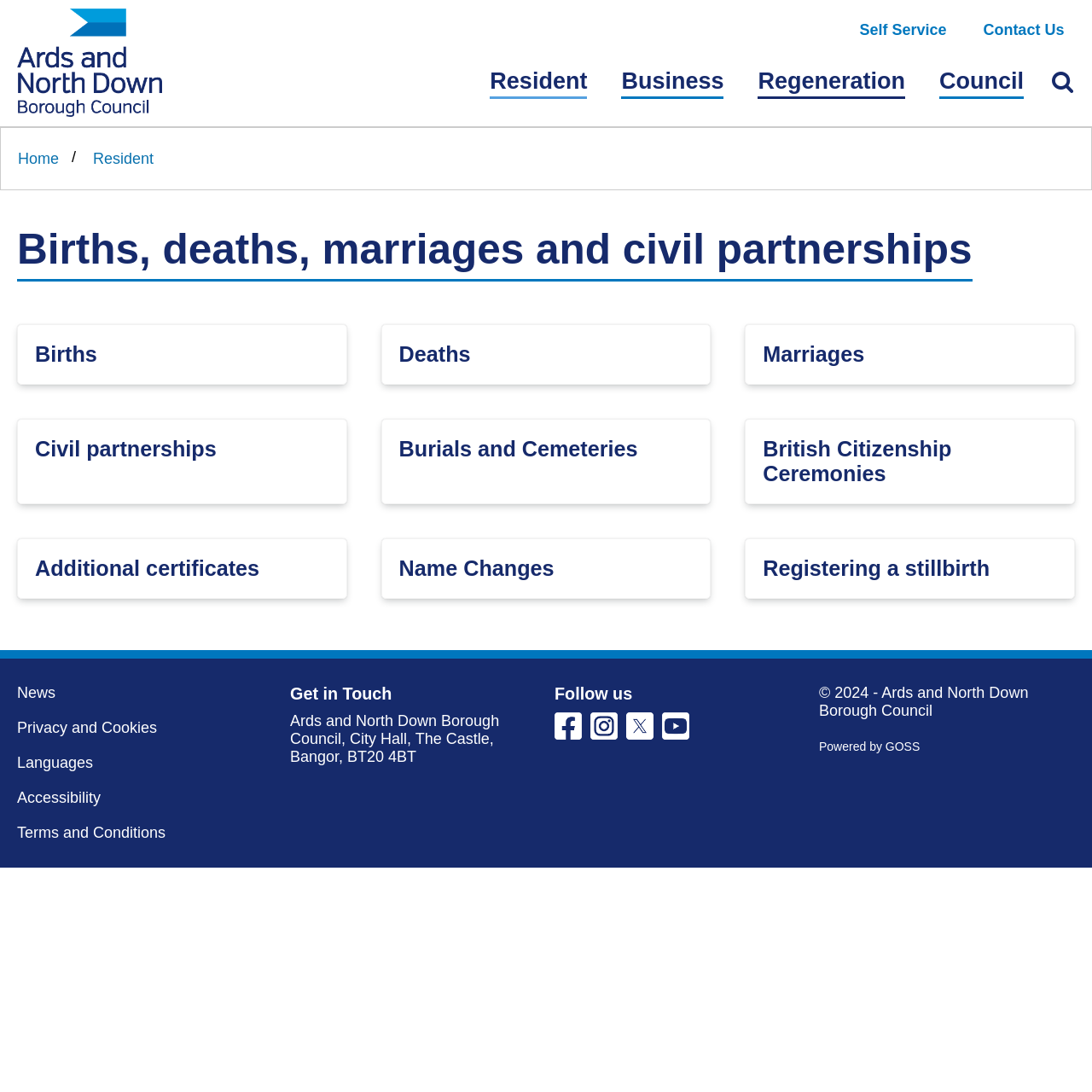Describe in detail what you see on the webpage.

This webpage is about births, deaths, marriages, and civil partnerships in Ards and North Down Borough Council. At the top, there is a navigation menu with links to the council's homepage, self-service, and contact us. Below this, there is a search bar with a "Find" button. 

On the left side, there is a breadcrumb navigation menu showing the current page's location within the website. The main content area is divided into sections, each with a heading and a link to a related page. The sections are: Births, Deaths, Marriages, Civil Partnerships, Burials and Cemeteries, British Citizenship Ceremonies, Additional Certificates, Name Changes, and Registering a Stillbirth.

At the bottom of the page, there is a section with links to news, privacy and cookies, languages, accessibility, and terms and conditions. There is also a "Get in Touch" section with the council's address and a "Follow us" section with links to the council's social media profiles on Facebook, Instagram, X, and YouTube. Finally, there is a copyright notice and a "Powered by GOSS" link at the very bottom.